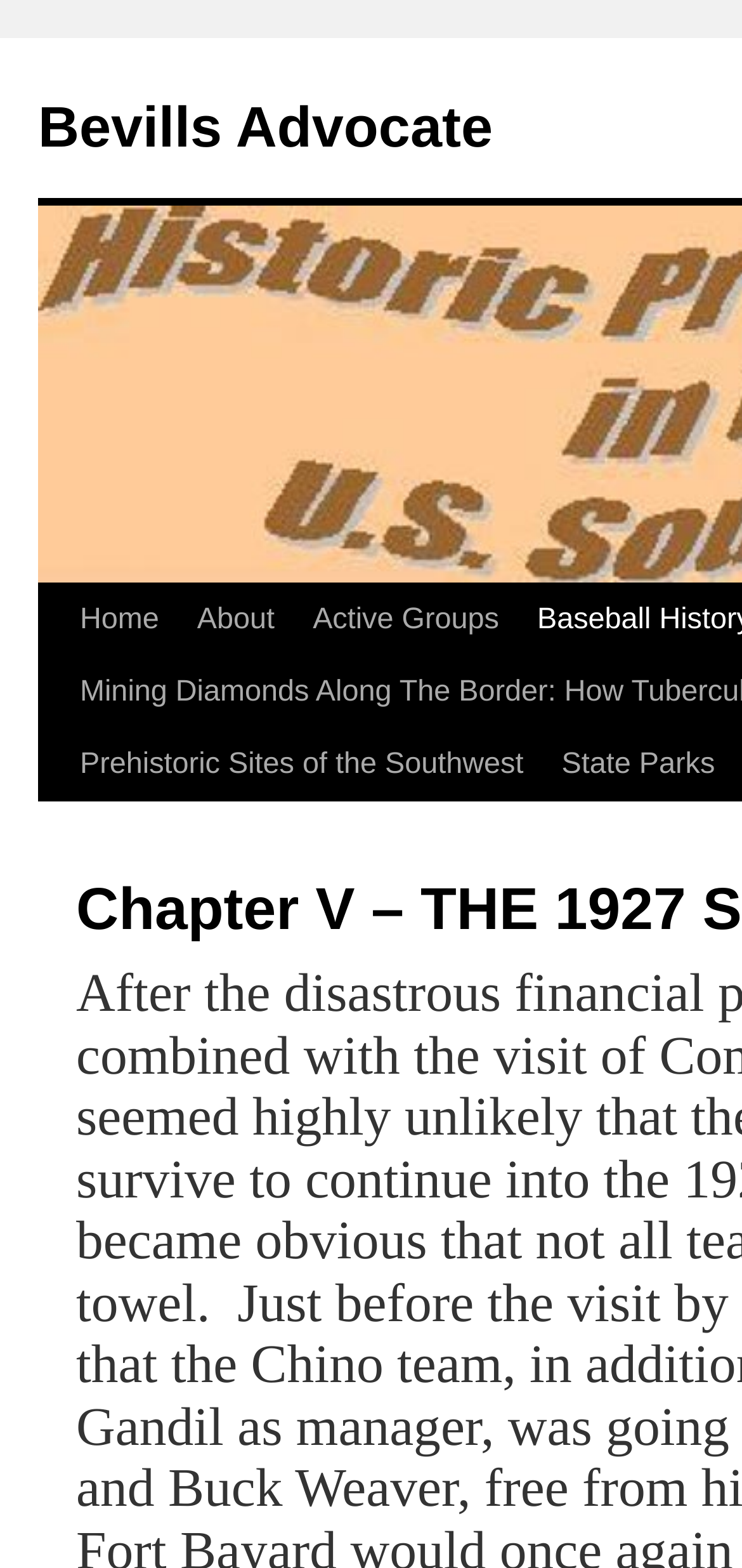Identify the bounding box for the UI element that is described as follows: "Active Groups".

[0.361, 0.373, 0.621, 0.465]